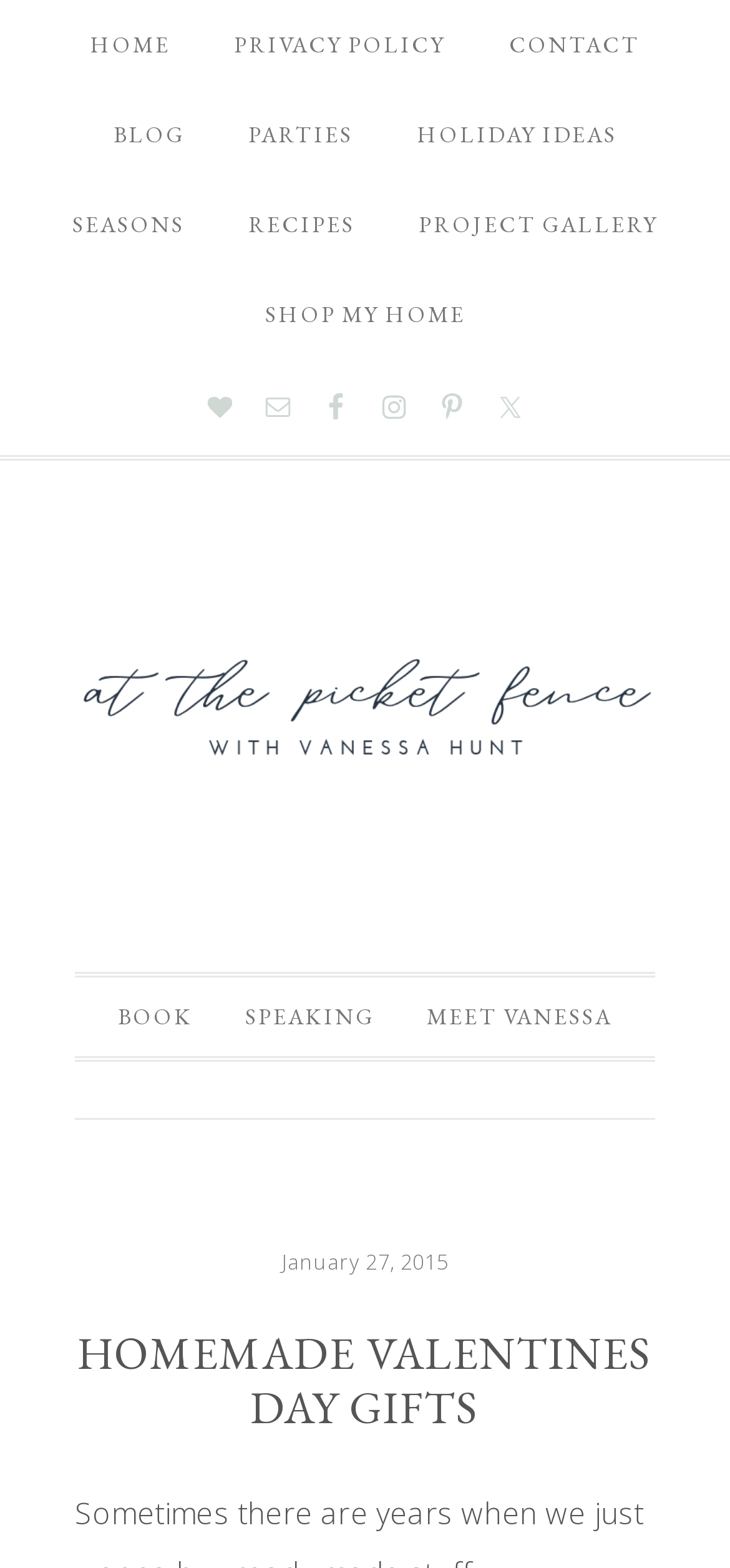Provide a brief response to the question below using one word or phrase:
What is the date of the latest article?

January 27, 2015